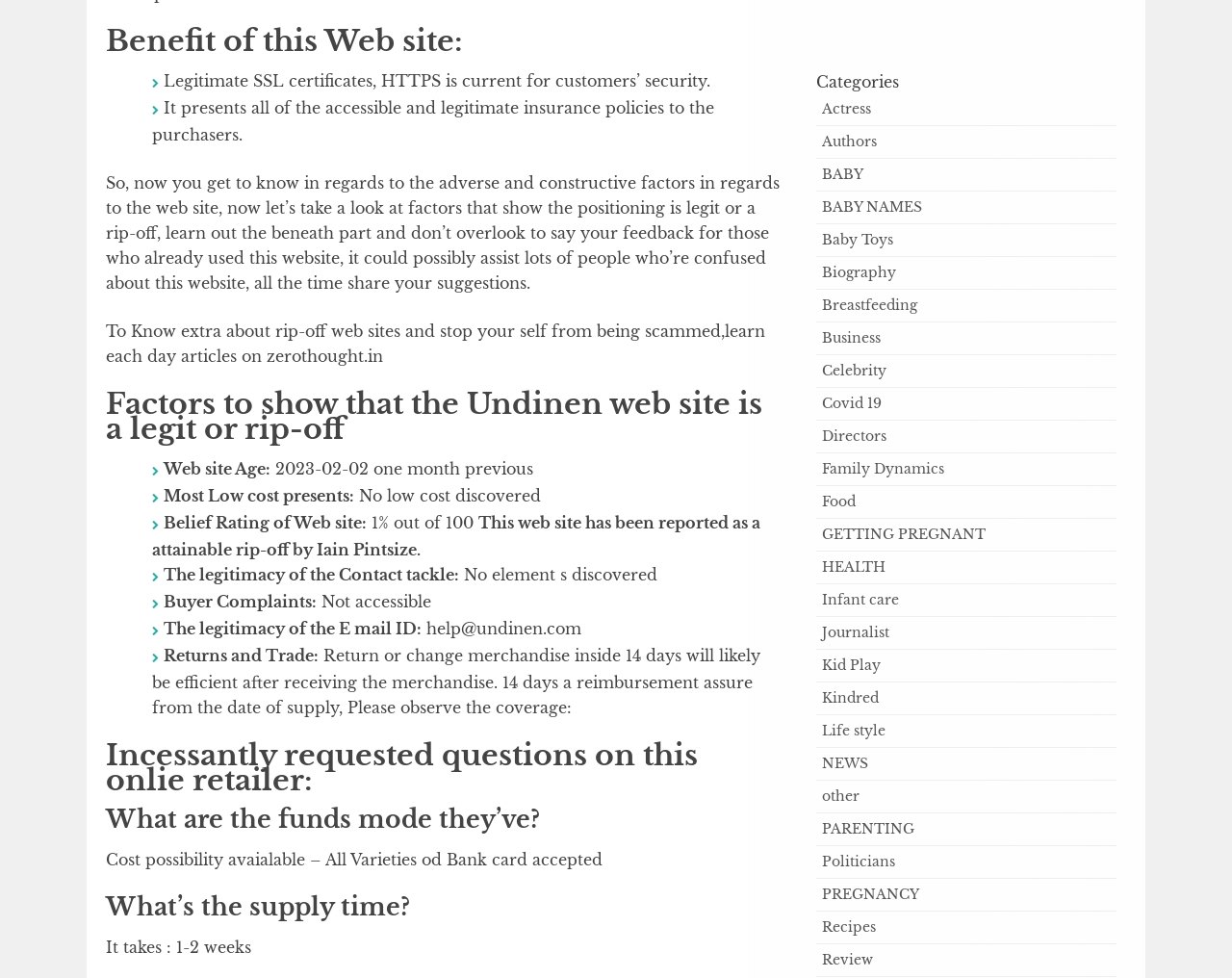By analyzing the image, answer the following question with a detailed response: What is the age of the Undinen website?

The answer can be found in the section 'Factors to show that the Undinen website is a legit or scam' where it is mentioned that the website age is '2023-02-02 one month old'.